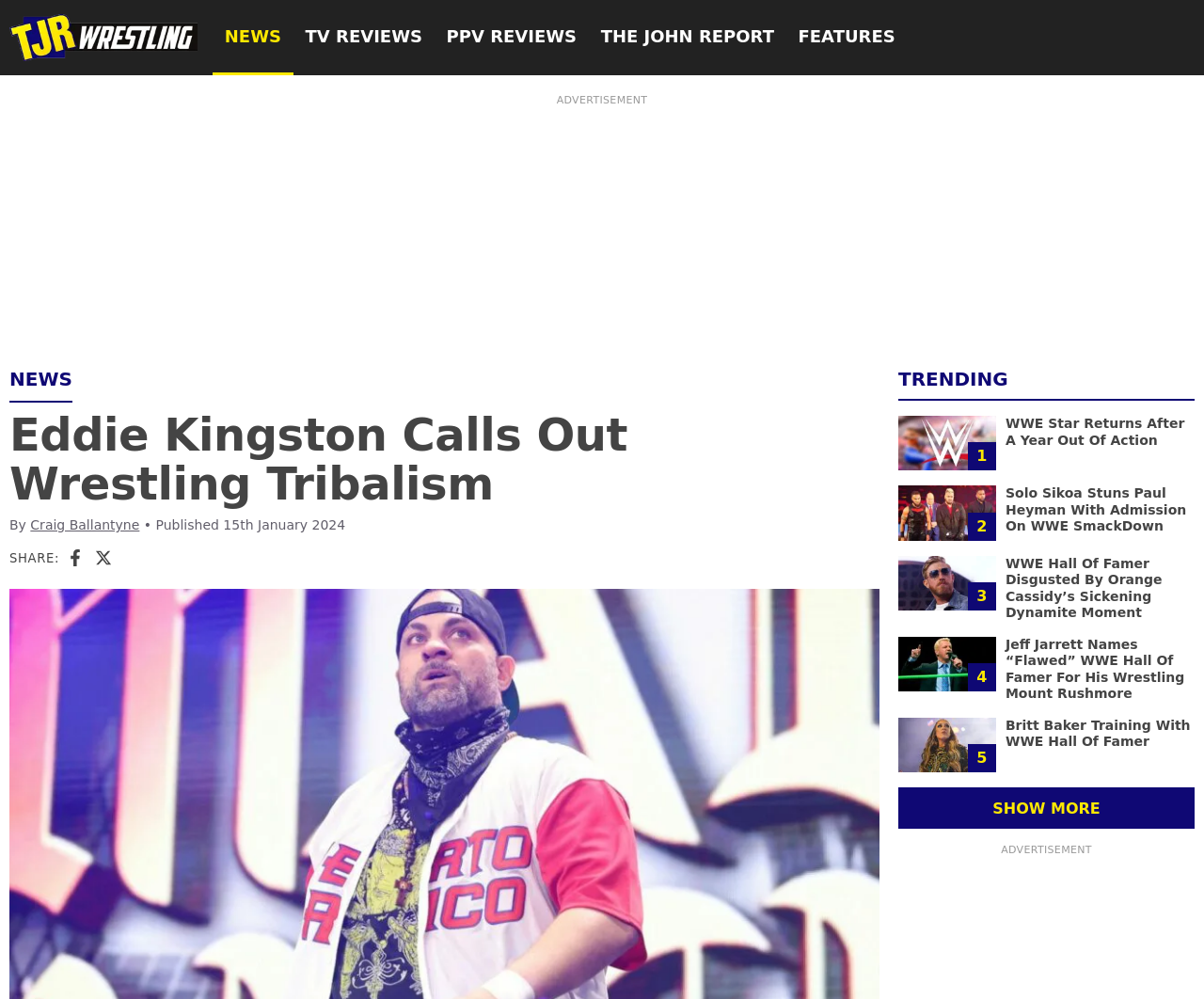Write a detailed summary of the webpage, including text, images, and layout.

The webpage appears to be a news article page focused on wrestling news and reviews. At the top, there is a logo of TJR Wrestling, accompanied by a link to the website's homepage. Below the logo, there are five navigation links: NEWS, TV REVIEWS, PPV REVIEWS, THE JOHN REPORT, and FEATURES.

The main content of the page is divided into two sections. On the left, there is a header section with the title "Eddie Kingston Calls Out Wrestling Tribalism" and a subheading with the author's name, Craig Ballantyne, and the publication date, January 15th, 2024. Below the title, there are social media sharing links, including Facebook and X.

On the right, there is a trending section with five news articles, each featuring an image and a heading. The articles are about WWE stars, including WWE Star Returns After A Year Out Of Action, Solo Sikoa Stuns Paul Heyman With Admission On WWE SmackDown, WWE Hall Of Famer Disgusted By Orange Cassidy’s Sickening Dynamite Moment, Jeff Jarrett Names “Flawed” WWE Hall Of Famer For His Wrestling Mount Rushmore, and Britt Baker Training With WWE Hall Of Famer. Each article has a link to read more. At the bottom of the trending section, there is a "SHOW MORE" button to expand the list of trending stories.